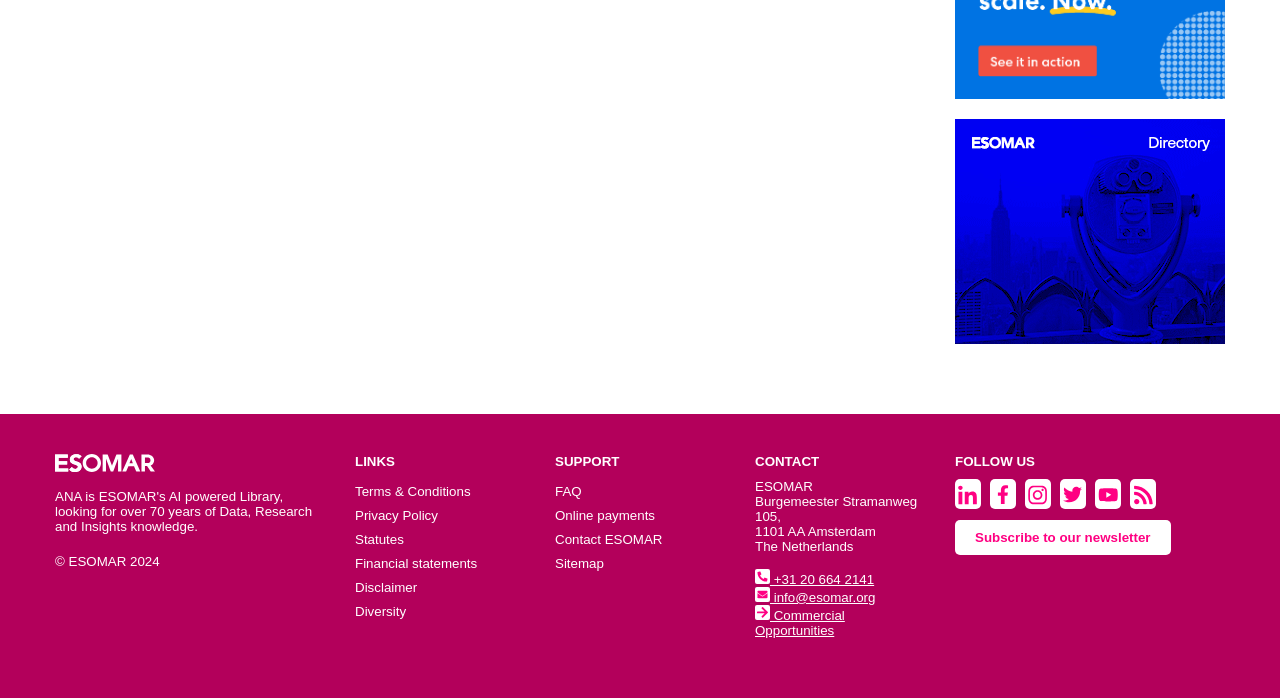Can you find the bounding box coordinates for the element to click on to achieve the instruction: "Follow ESOMAR on LinkedIn"?

[0.748, 0.693, 0.764, 0.722]